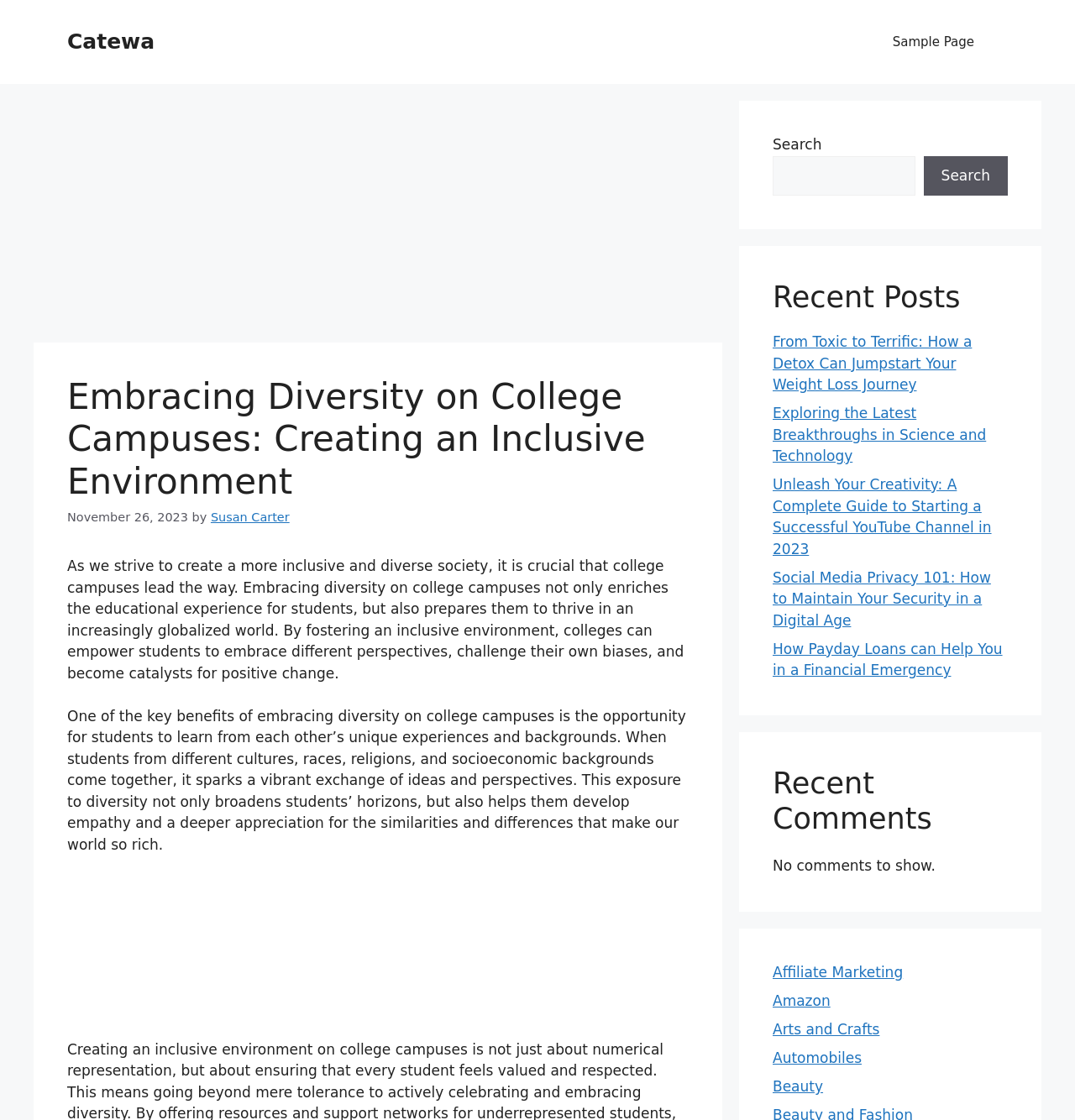Give a short answer using one word or phrase for the question:
What is the section below the search bar?

Recent Posts